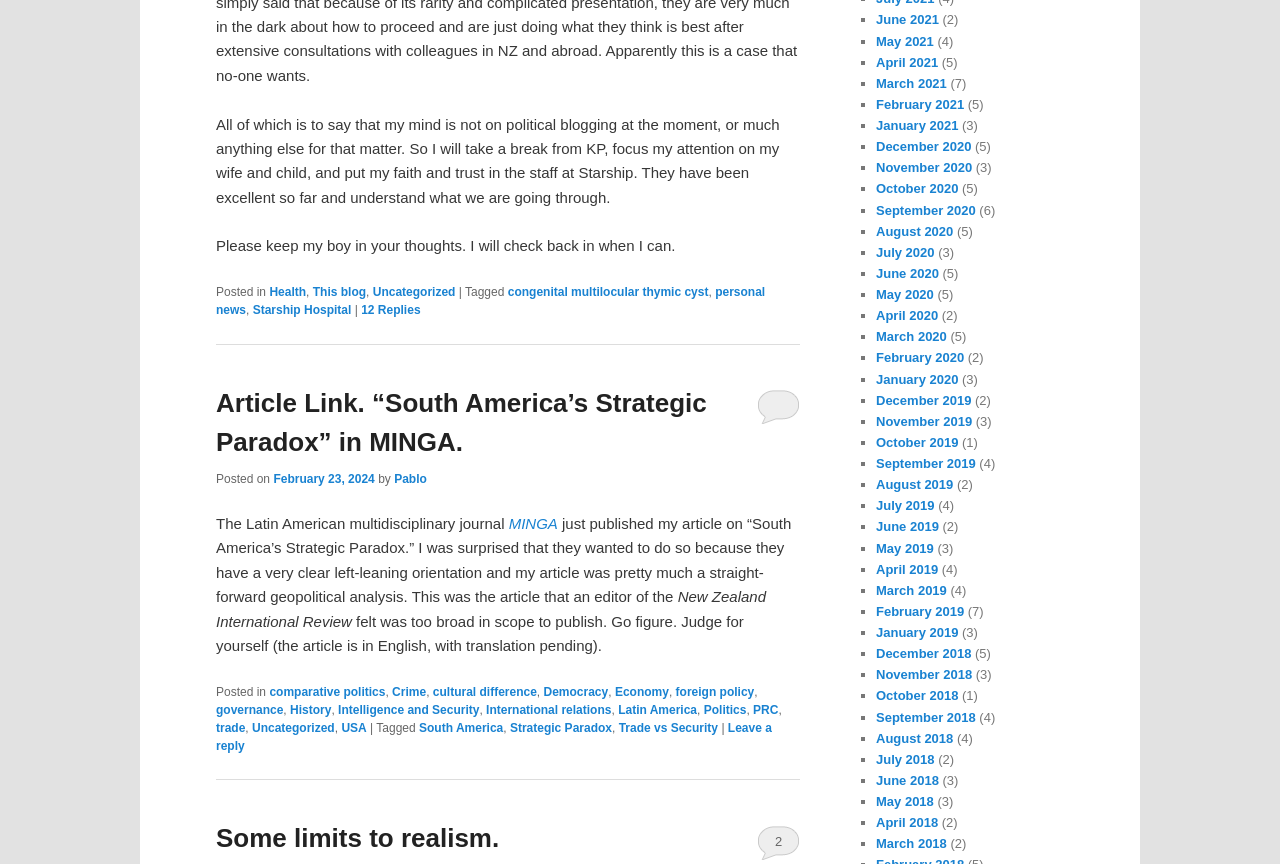How many replies are there to the article?
Answer the question with a single word or phrase by looking at the picture.

12